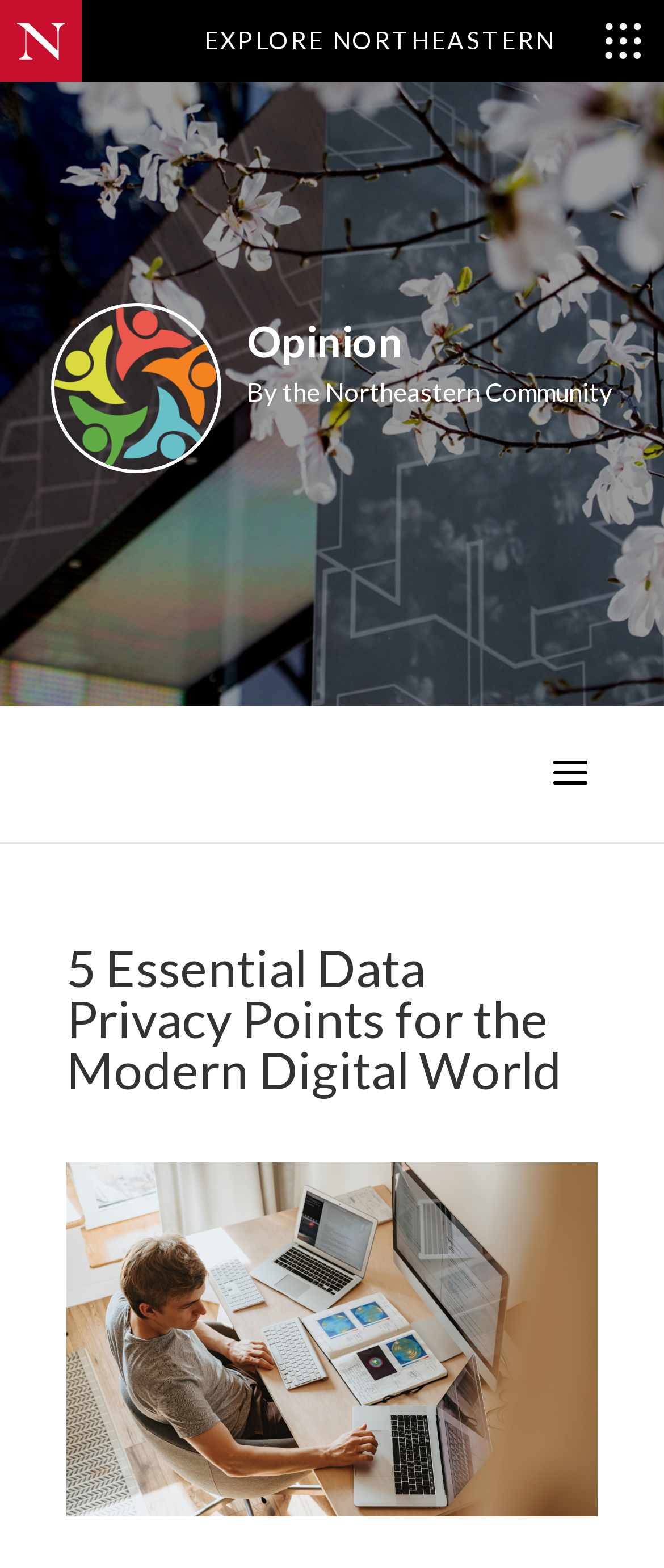Find and provide the bounding box coordinates for the UI element described here: "Explore Northeastern". The coordinates should be given as four float numbers between 0 and 1: [left, top, right, bottom].

[0.277, 0.0, 1.0, 0.052]